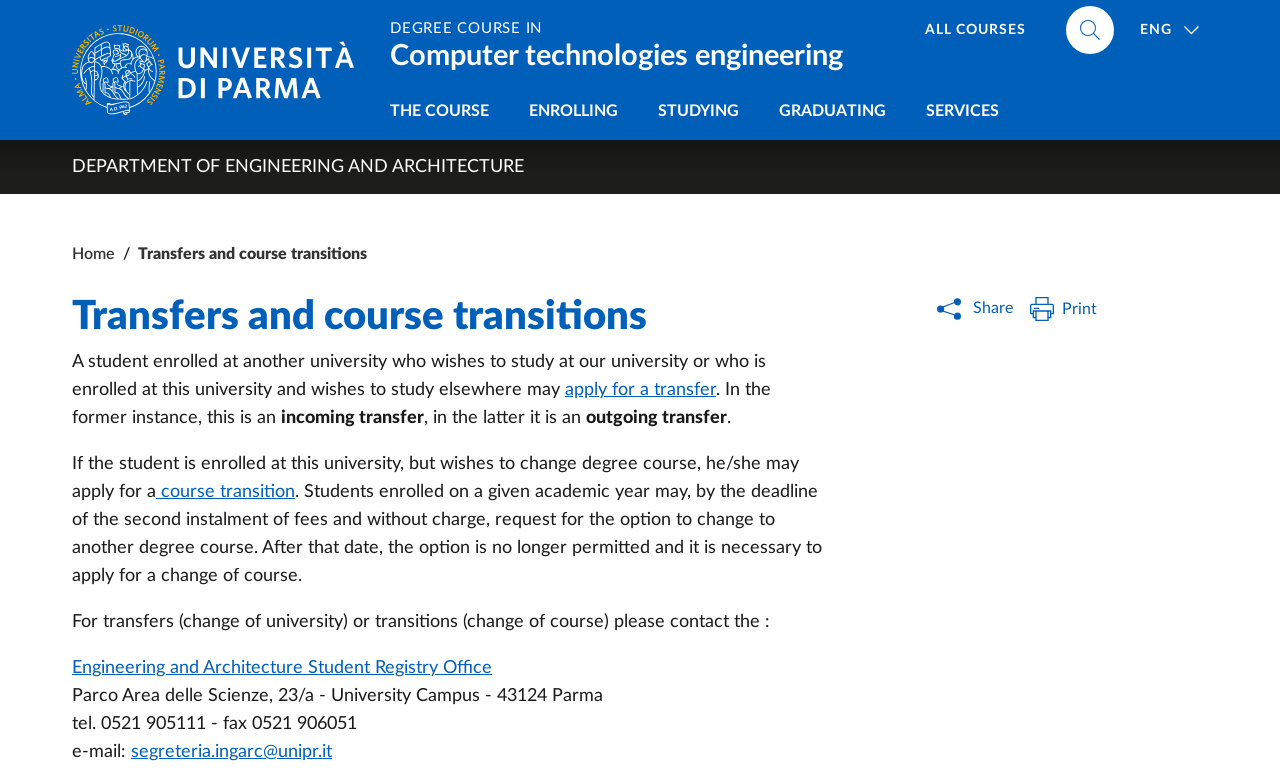Please identify the bounding box coordinates of where to click in order to follow the instruction: "Share the page".

[0.729, 0.38, 0.795, 0.414]